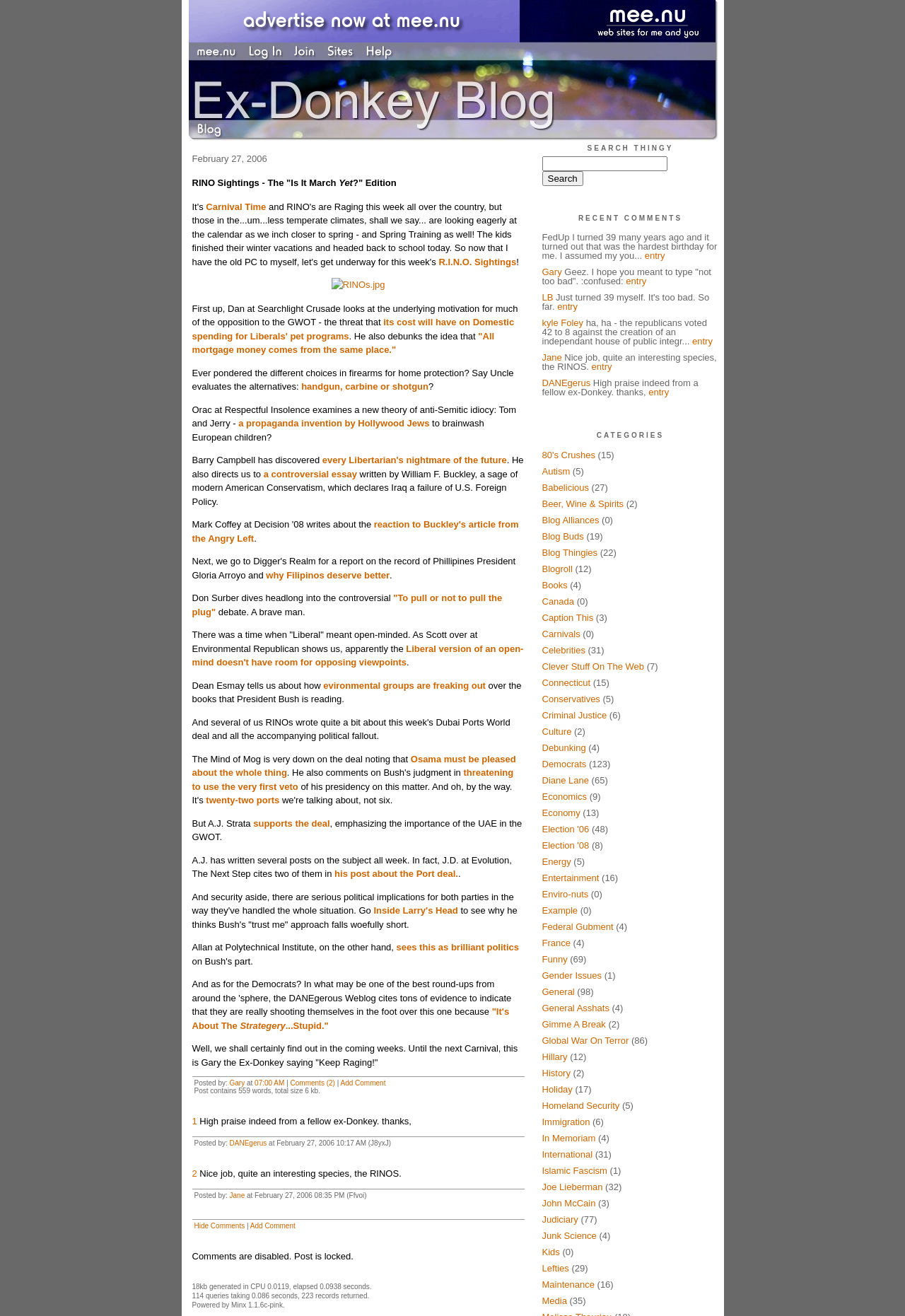What is the name of the author of the blog post?
Please respond to the question with a detailed and thorough explanation.

I found the name of the author by looking at the text 'Posted by: Gary' which is located at the bottom of the webpage, below the blog post content.